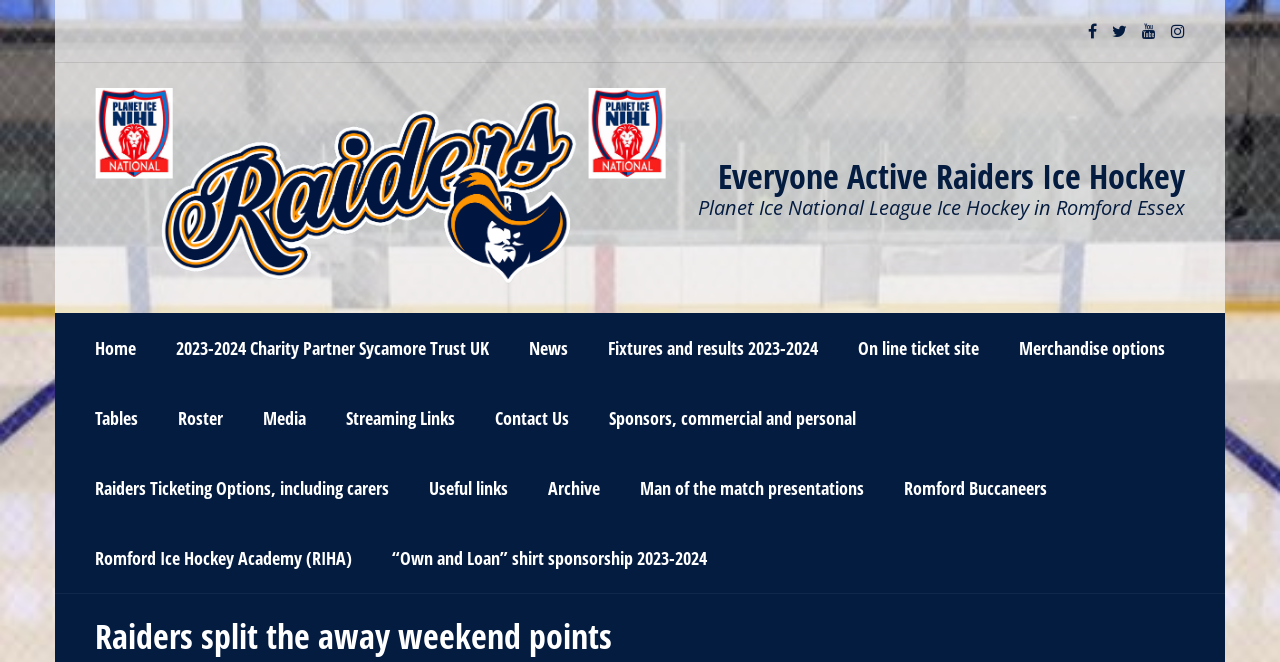Please answer the following question using a single word or phrase: 
What is the name of the ice hockey team?

Raiders